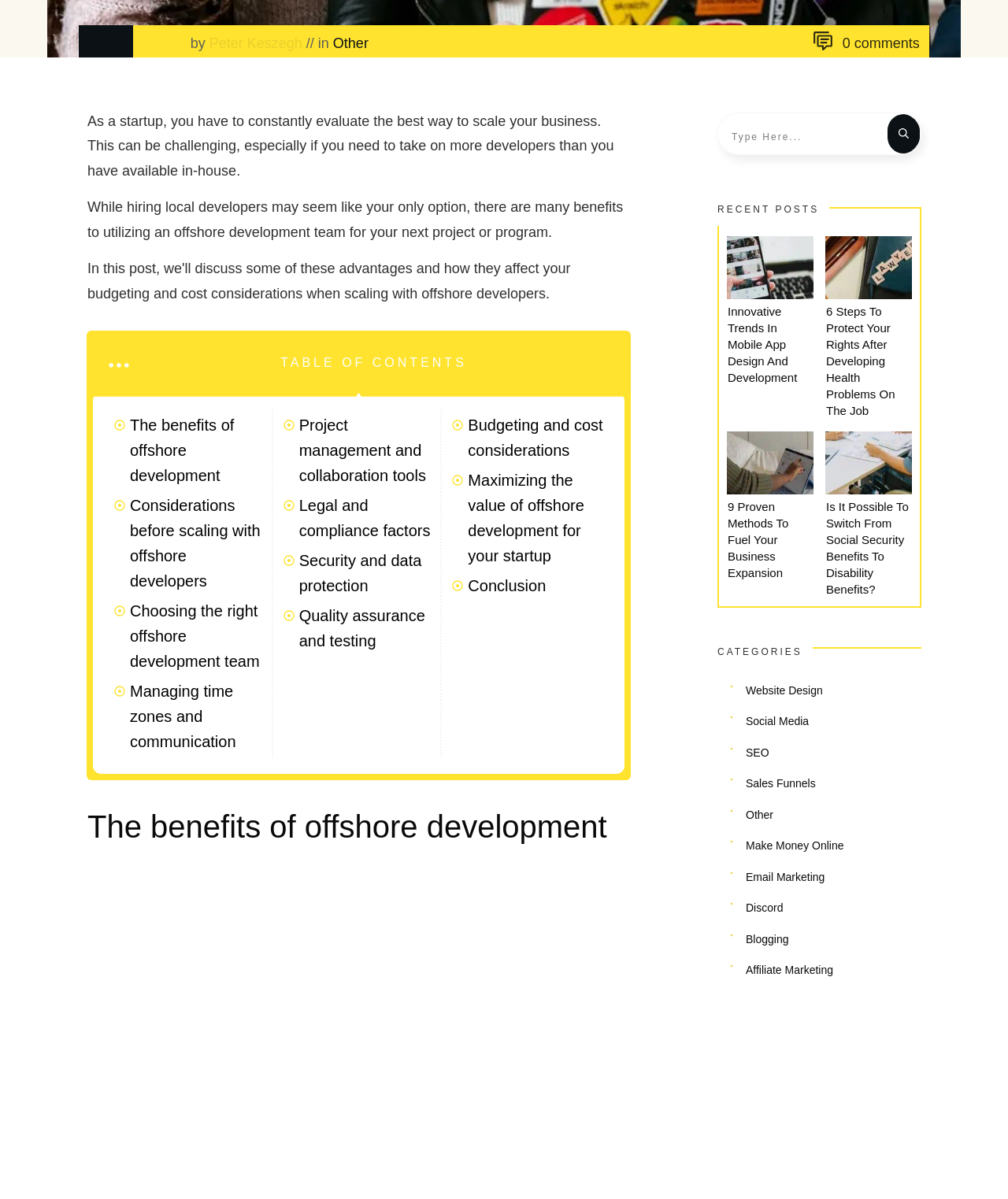Find the bounding box coordinates for the HTML element described as: "Conclusion". The coordinates should consist of four float values between 0 and 1, i.e., [left, top, right, bottom].

[0.464, 0.478, 0.542, 0.499]